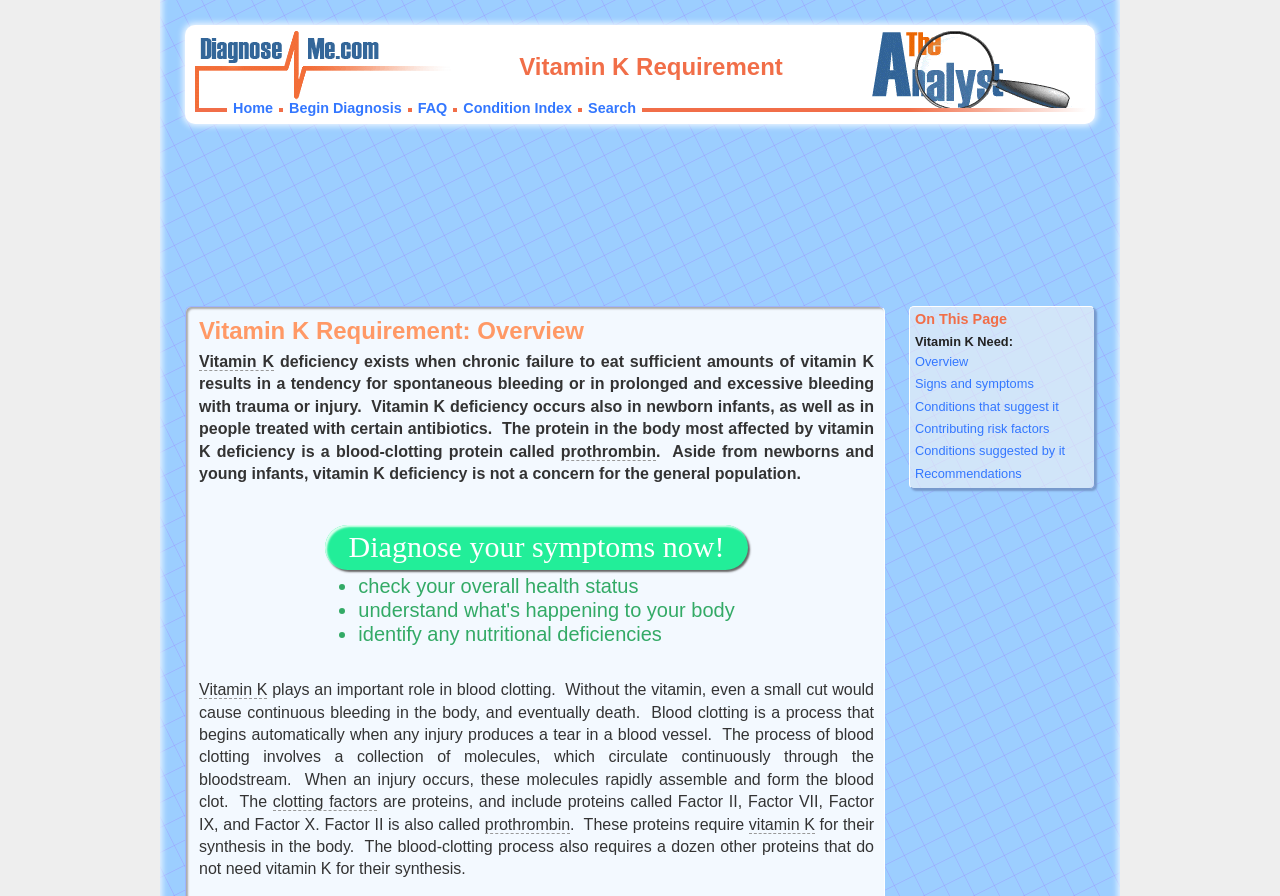What is the primary heading on this webpage?

Vitamin K Requirement